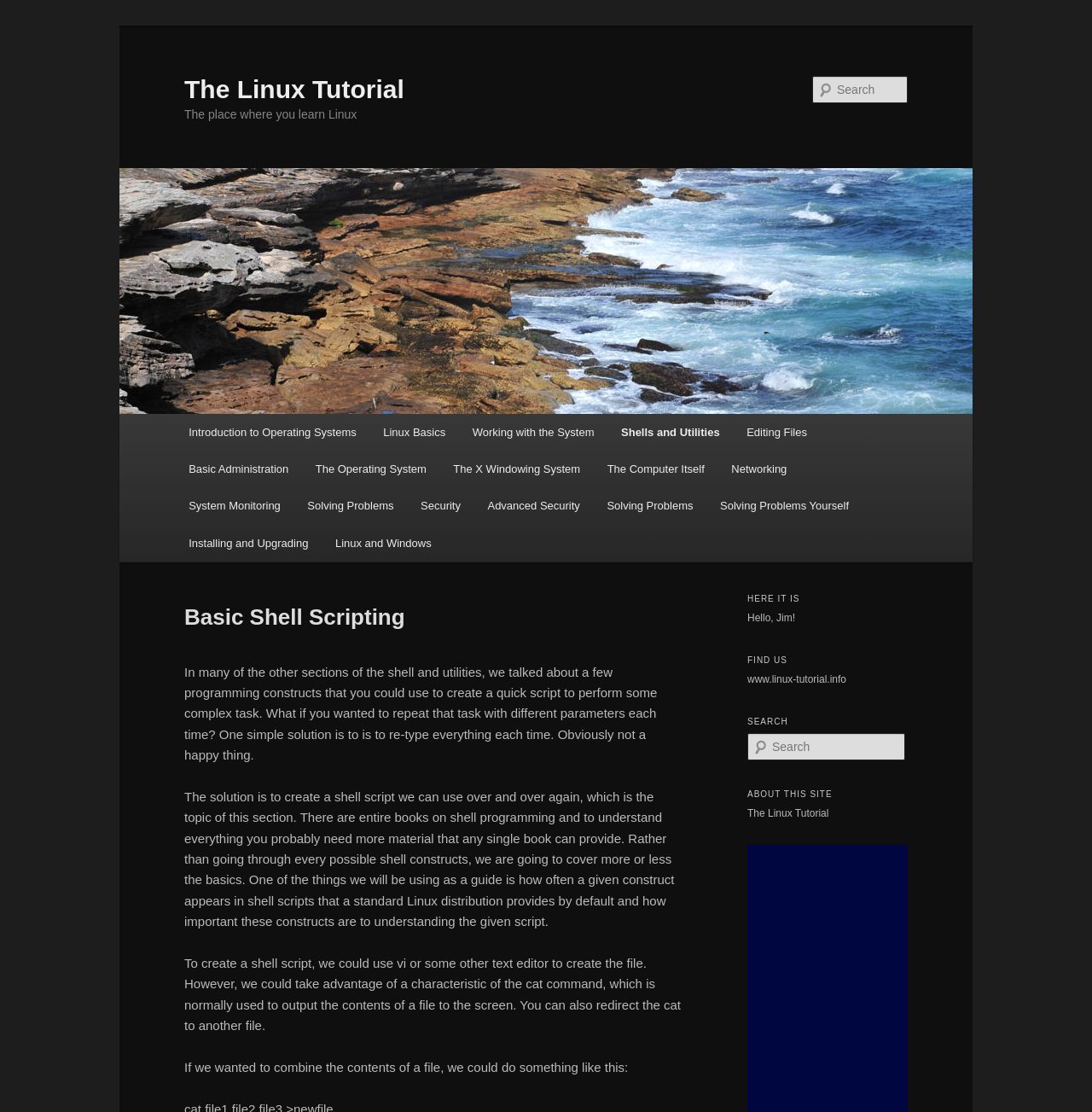What is the name of the website?
Relying on the image, give a concise answer in one word or a brief phrase.

The Linux Tutorial